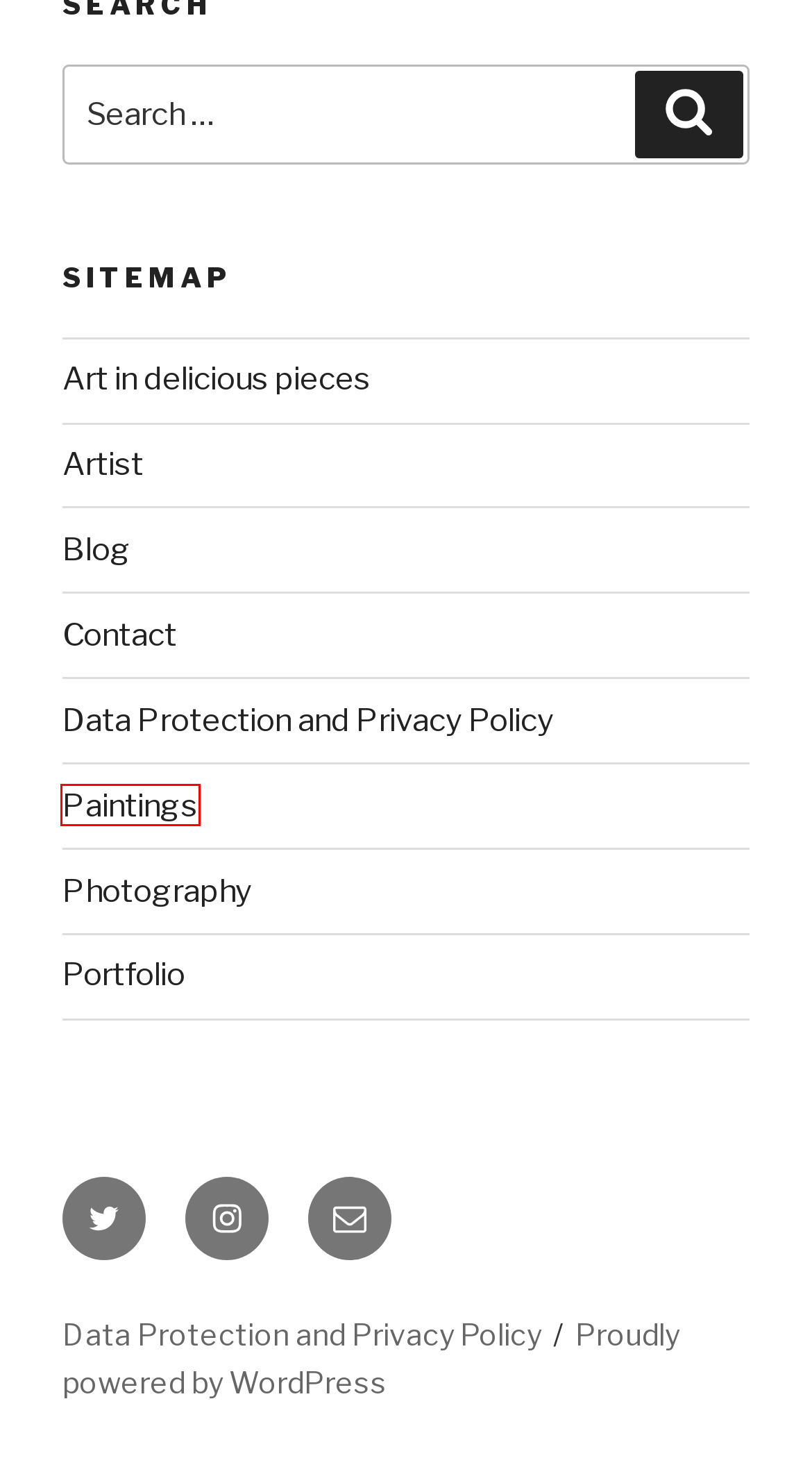Analyze the webpage screenshot with a red bounding box highlighting a UI element. Select the description that best matches the new webpage after clicking the highlighted element. Here are the options:
A. Blog Tool, Publishing Platform, and CMS – WordPress.org
B. Artist – JUDITH MARDER
C. Photography – JUDITH MARDER
D. Portfolio – JUDITH MARDER
E. Data Protection and Privacy Policy – JUDITH MARDER
F. Paintings – JUDITH MARDER
G. Art in delicious pieces – JUDITH MARDER
H. Blog – JUDITH MARDER

F